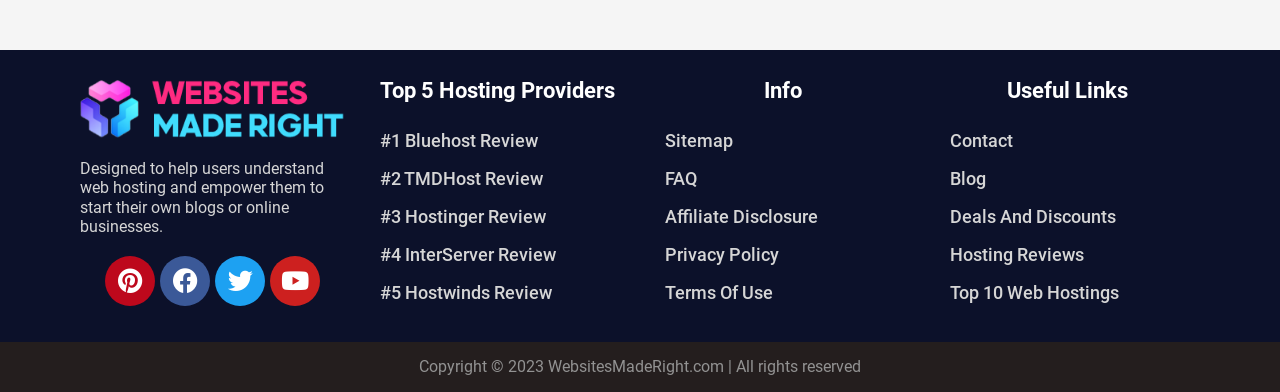Identify the bounding box coordinates for the region of the element that should be clicked to carry out the instruction: "Visit Facebook page". The bounding box coordinates should be four float numbers between 0 and 1, i.e., [left, top, right, bottom].

[0.125, 0.653, 0.164, 0.78]